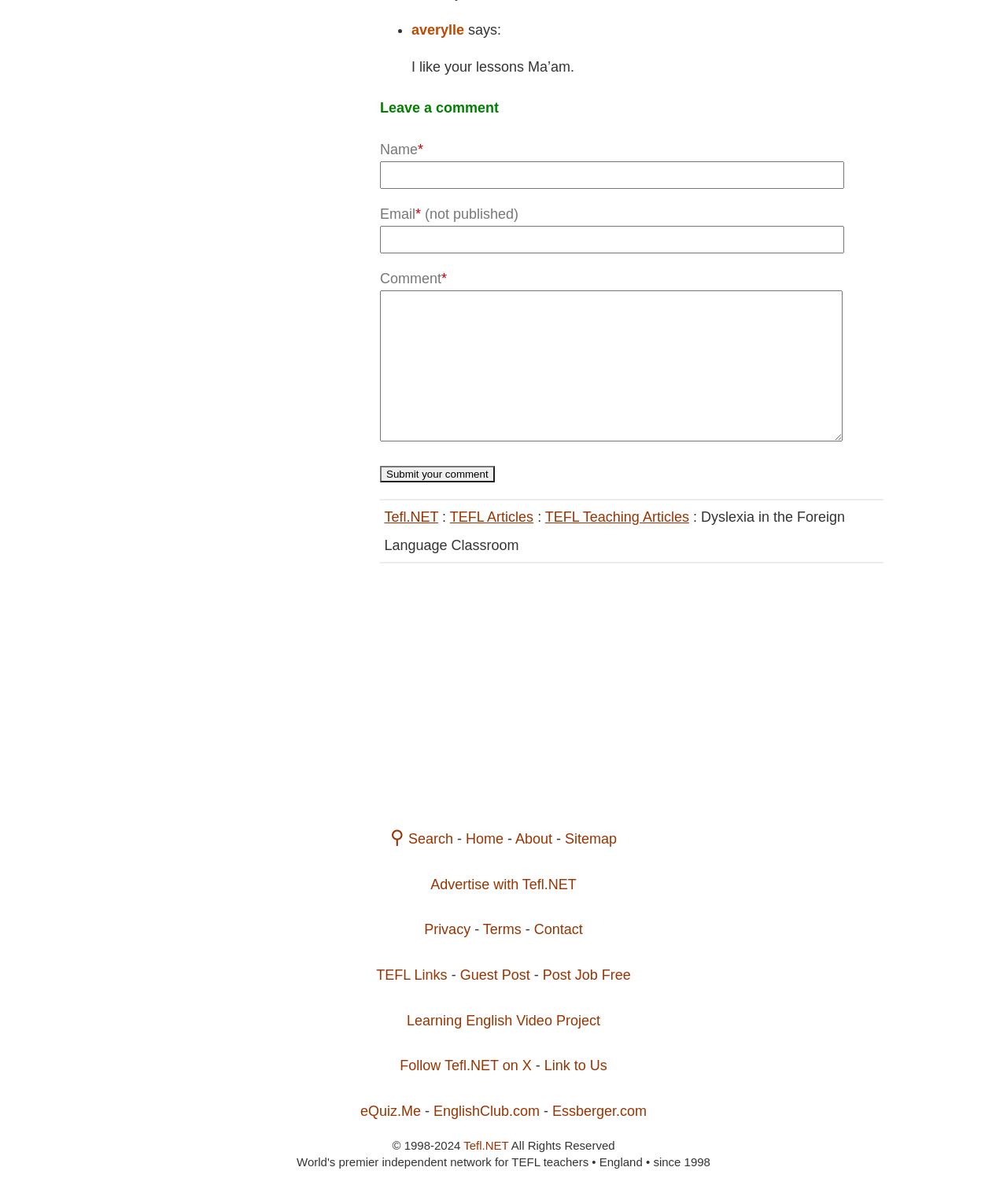What is the purpose of the textbox with label 'Comment'?
Give a detailed explanation using the information visible in the image.

The textbox with label 'Comment' is a required field, and it is located below the 'Leave a comment' heading, suggesting that it is used to enter a comment. The textbox has a bounding box coordinate of [0.377, 0.241, 0.837, 0.366].